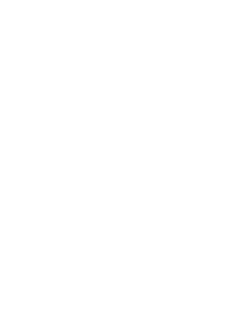Give a thorough explanation of the elements present in the image.

The image features the Cartier 2004 pre-owned Roadster, a luxury dress watch that showcases a sophisticated design, known for its distinctive shape and elegant aesthetic. Positioned prominently on a webpage, it is accompanied by a price tag of $16,471. This item is part of a curated selection of pre-owned watches from Cartier, reflecting both timeless elegance and a commitment to high-quality craftsmanship. The watch is linked for further details, allowing potential buyers to explore its features and make a purchase or add it to a wishlist.